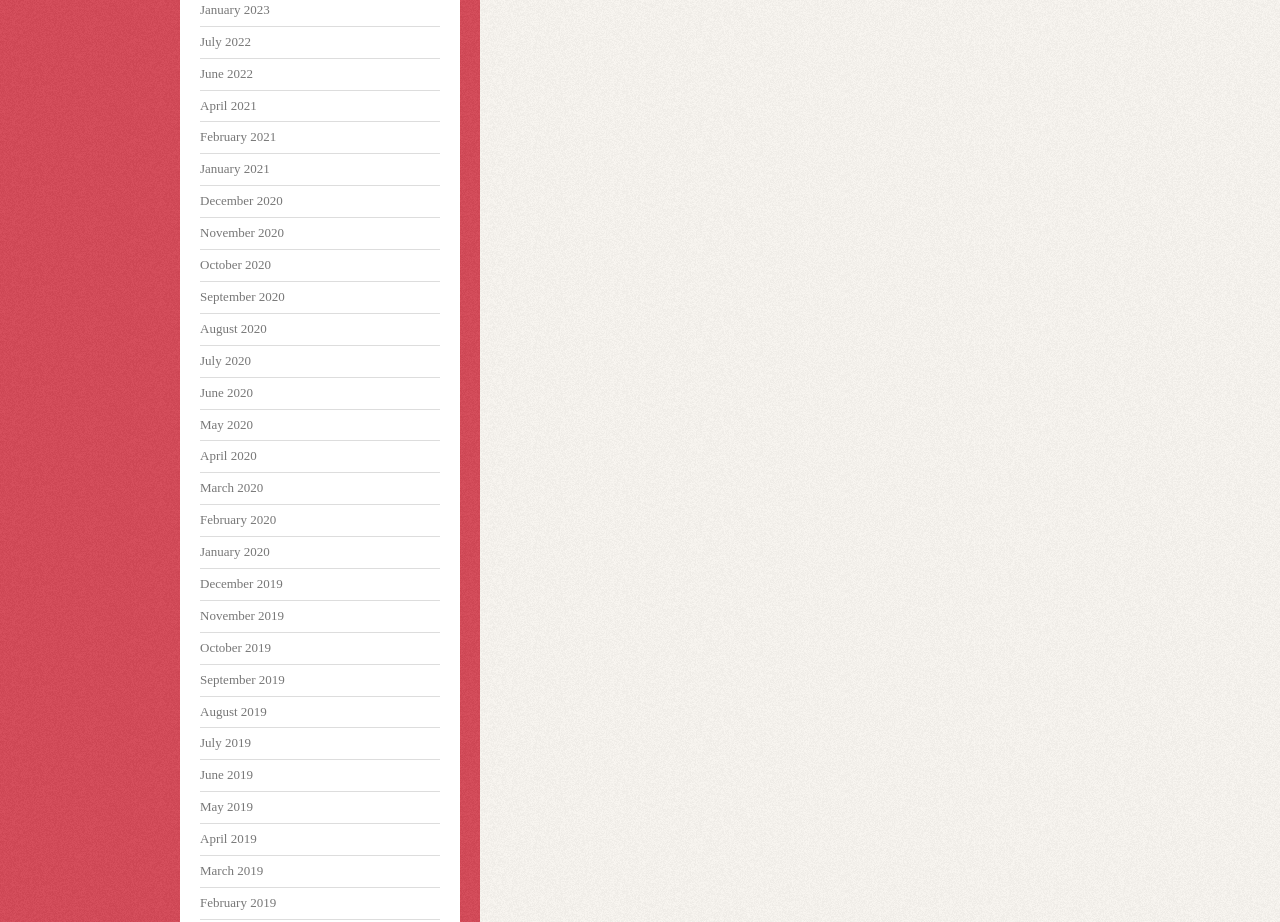Determine the bounding box coordinates of the area to click in order to meet this instruction: "browse April 2021".

[0.156, 0.106, 0.201, 0.122]